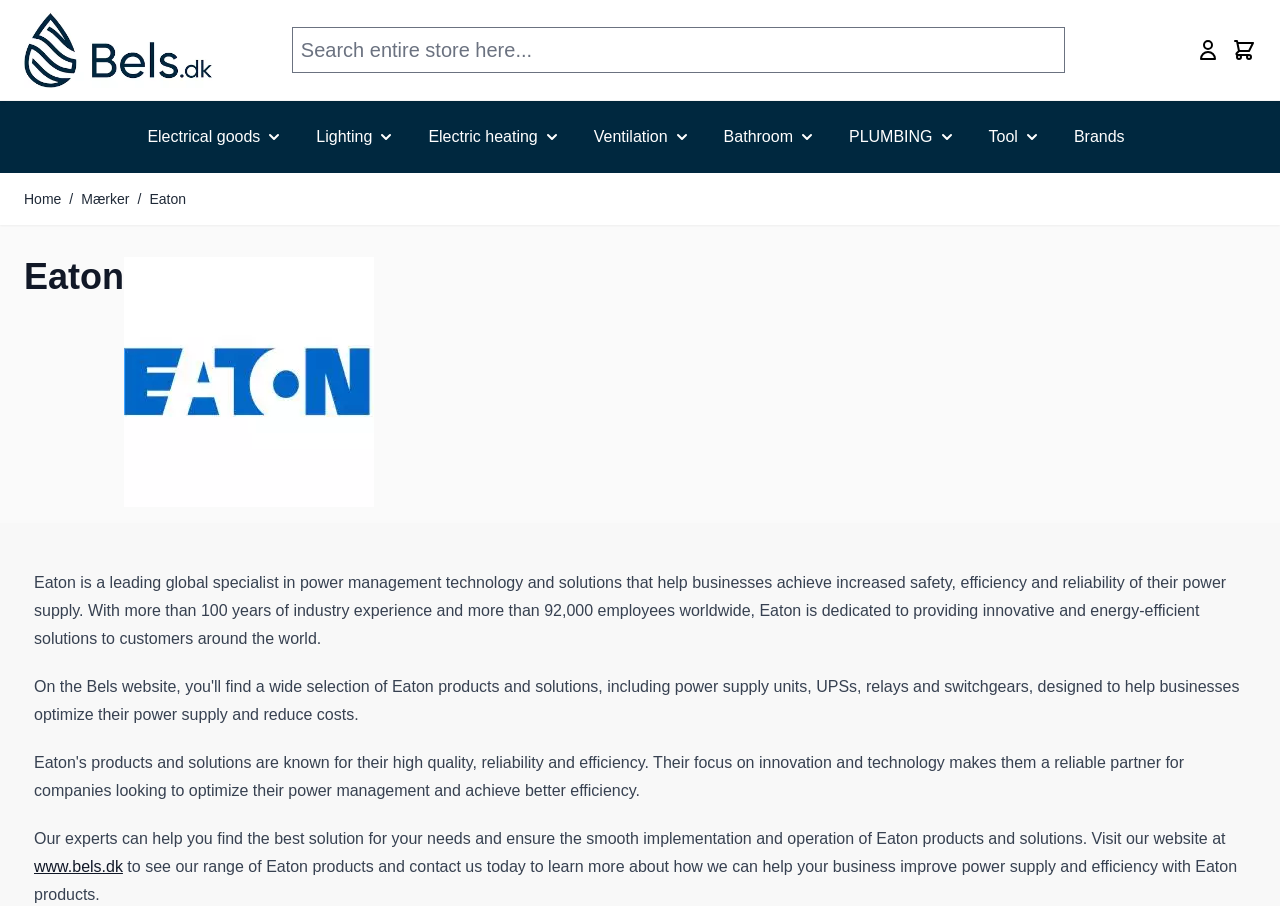Could you specify the bounding box coordinates for the clickable section to complete the following instruction: "View My Account"?

[0.934, 0.042, 0.953, 0.068]